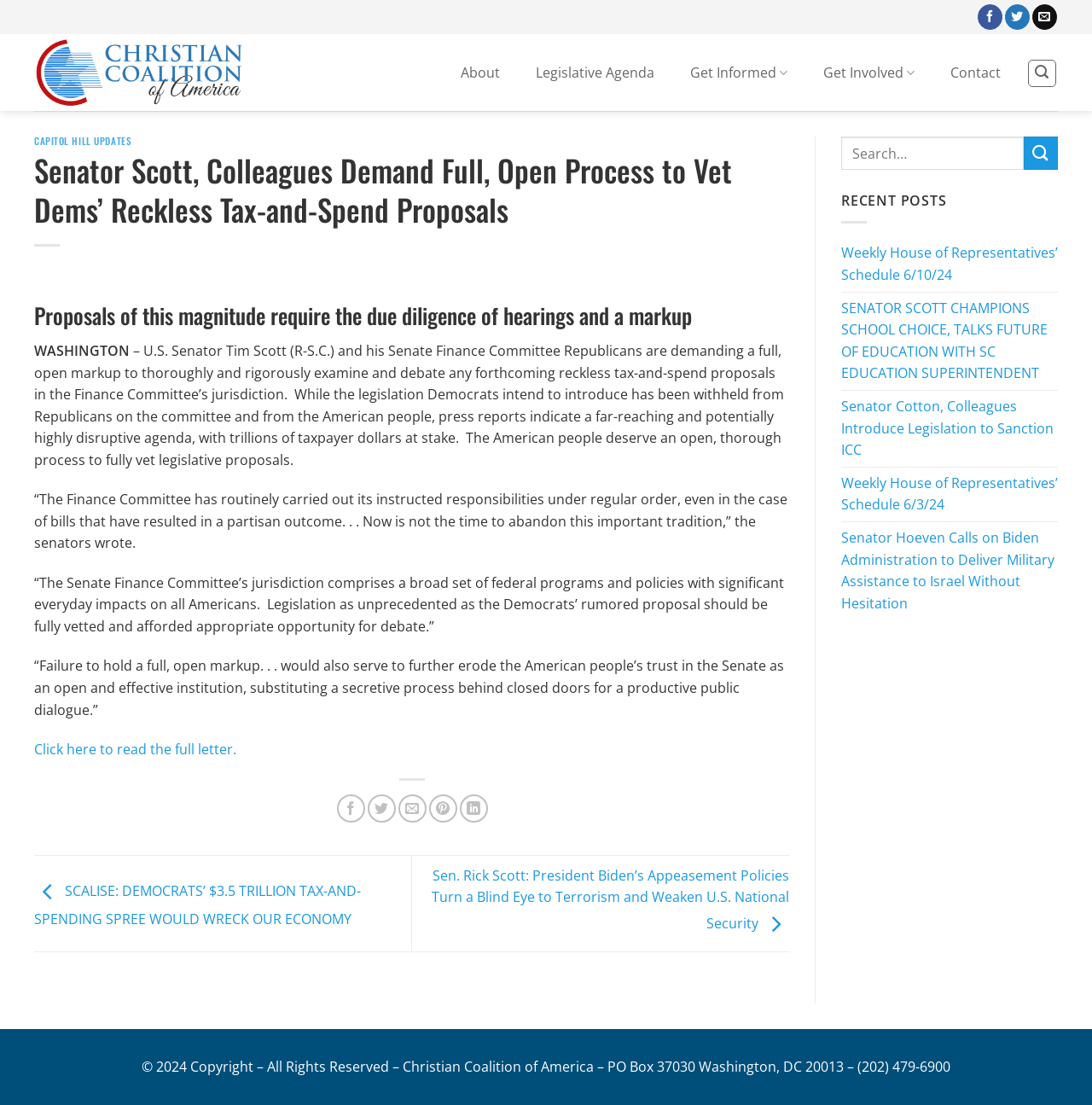Please respond to the question with a concise word or phrase:
What is the purpose of the search bar?

To search the website